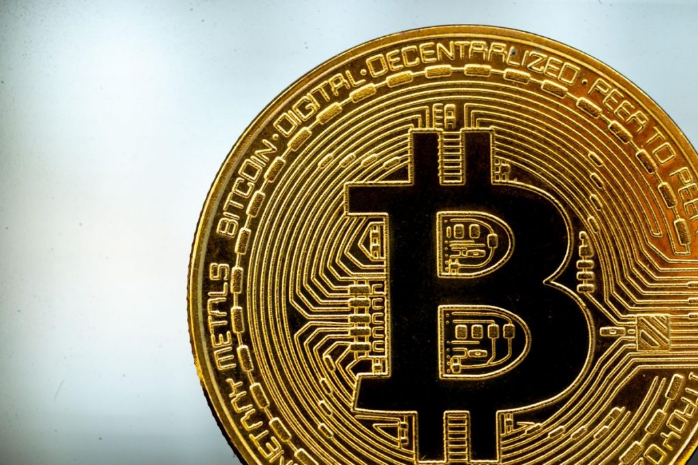Paint a vivid picture with your description of the image.

The image features a close-up view of a gold Bitcoin coin, distinctively showcasing its intricate design. Prominent is the iconic Bitcoin logo, a bold "B" surrounded by two vertical lines, set against a textured background of electronic circuitry patterns. The coin’s edge is inscribed with the words "Bitcoin, Digital, Decentralized, Peer to Peer," emphasizing its foundational principles in the cryptocurrency world. This image is contextualized within an article that discusses the opportunities to acquire free Bitcoin, highlighting the growing relevance and accessibility of cryptocurrency in today's digital economy. The overall aesthetic conveys a sense of innovation and modern finance.